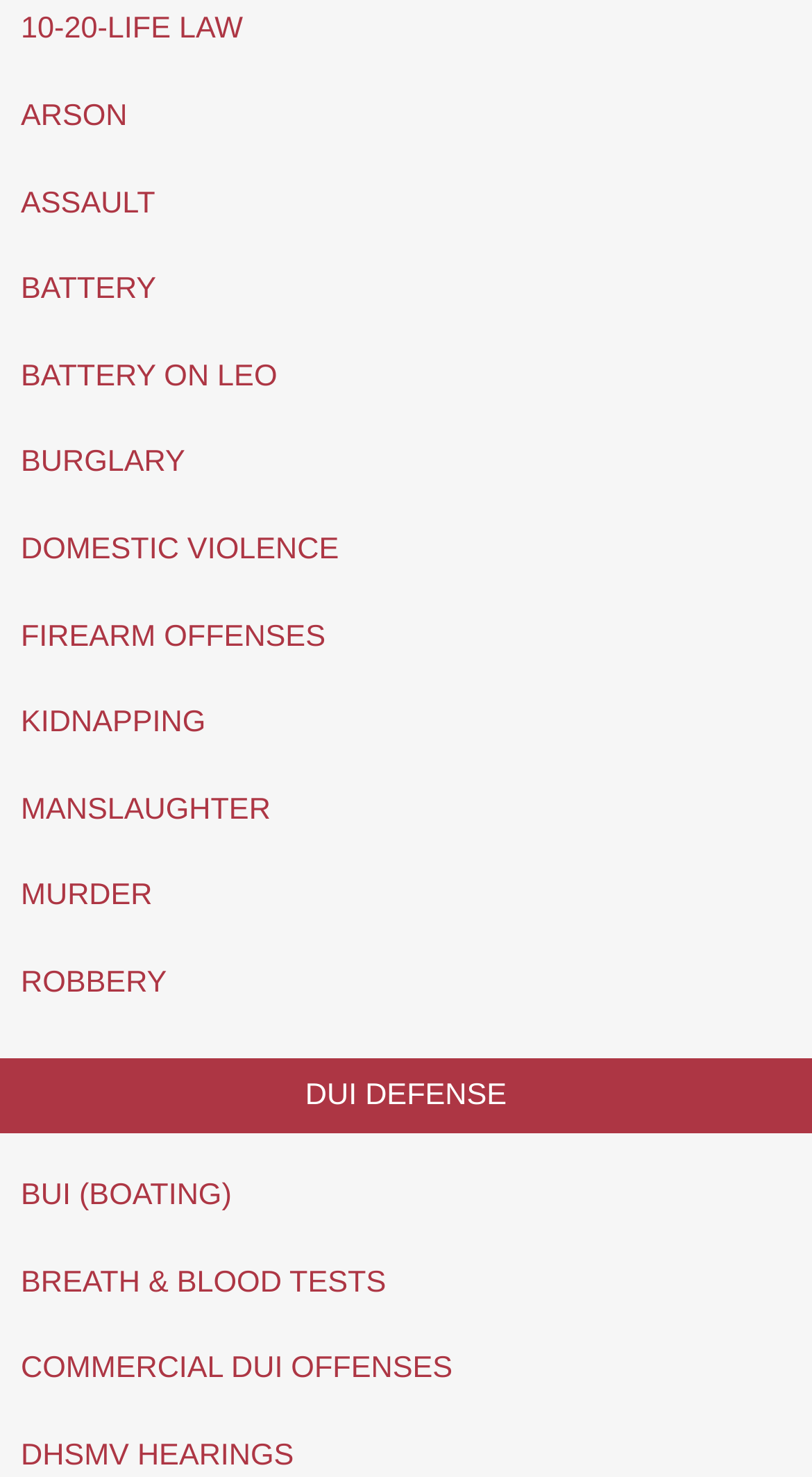Locate the UI element described by 10-20-Life Law and provide its bounding box coordinates. Use the format (top-left x, top-left y, bottom-right x, bottom-right y) with all values as floating point numbers between 0 and 1.

[0.026, 0.009, 0.299, 0.032]